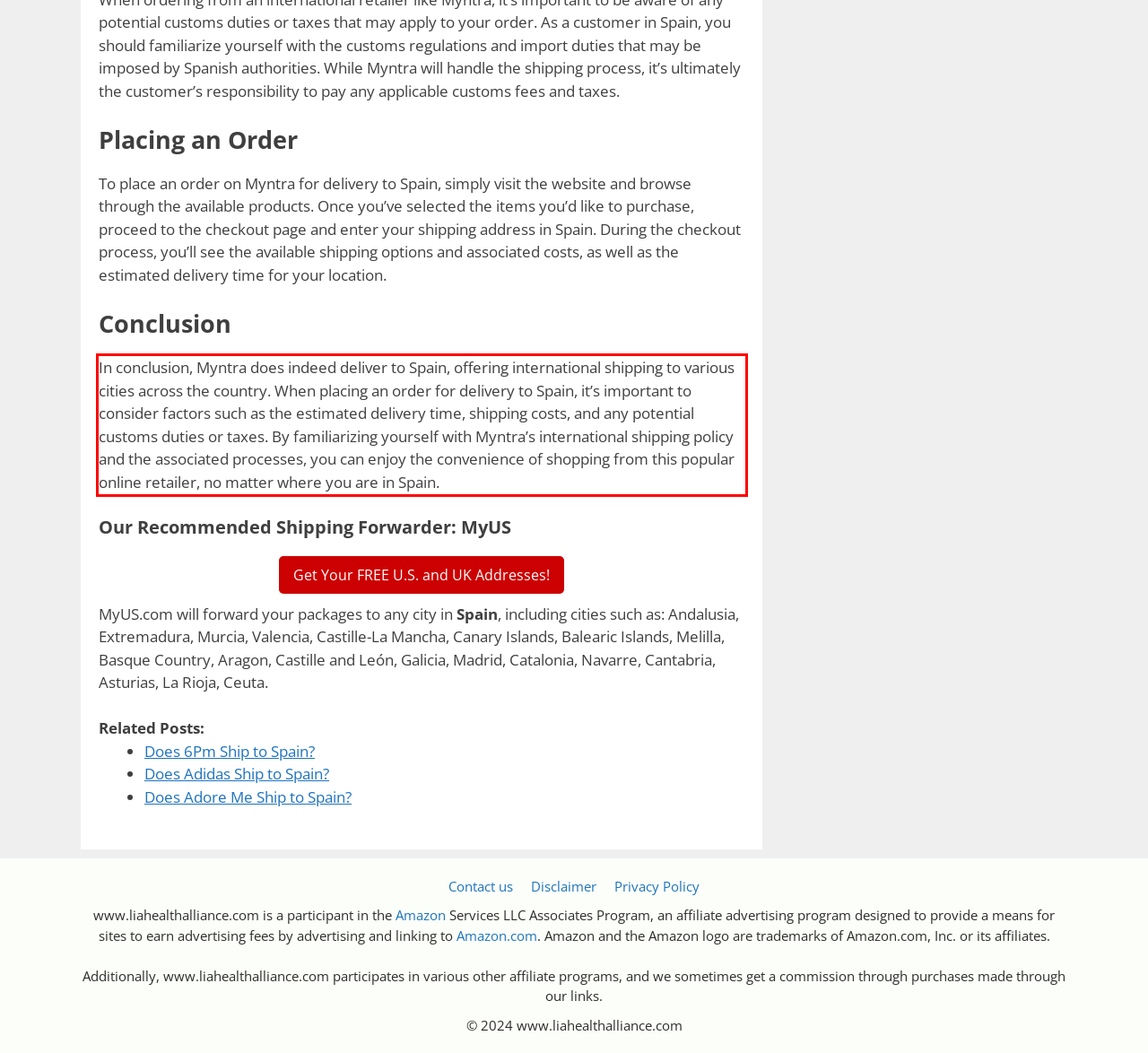Inspect the webpage screenshot that has a red bounding box and use OCR technology to read and display the text inside the red bounding box.

In conclusion, Myntra does indeed deliver to Spain, offering international shipping to various cities across the country. When placing an order for delivery to Spain, it’s important to consider factors such as the estimated delivery time, shipping costs, and any potential customs duties or taxes. By familiarizing yourself with Myntra’s international shipping policy and the associated processes, you can enjoy the convenience of shopping from this popular online retailer, no matter where you are in Spain.